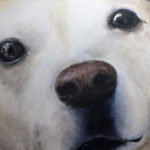Illustrate the image with a detailed caption.

This striking image features an intimate close-up of a dog, capturing the detailed textures of its fur and the expressive features of its face. The dog's warm, soulful eyes reflect curiosity and intelligence, framed by a pale coat that contrasts beautifully with its darker nose. The artwork showcases skillful use of oil medium, highlighting the artist's commitment to traditional painting techniques. This piece exemplifies the artist’s aspiration to master portraiture and convey the unique personality of animals, aligning with their journey of growth and learning within the Old Masters Academy framework.